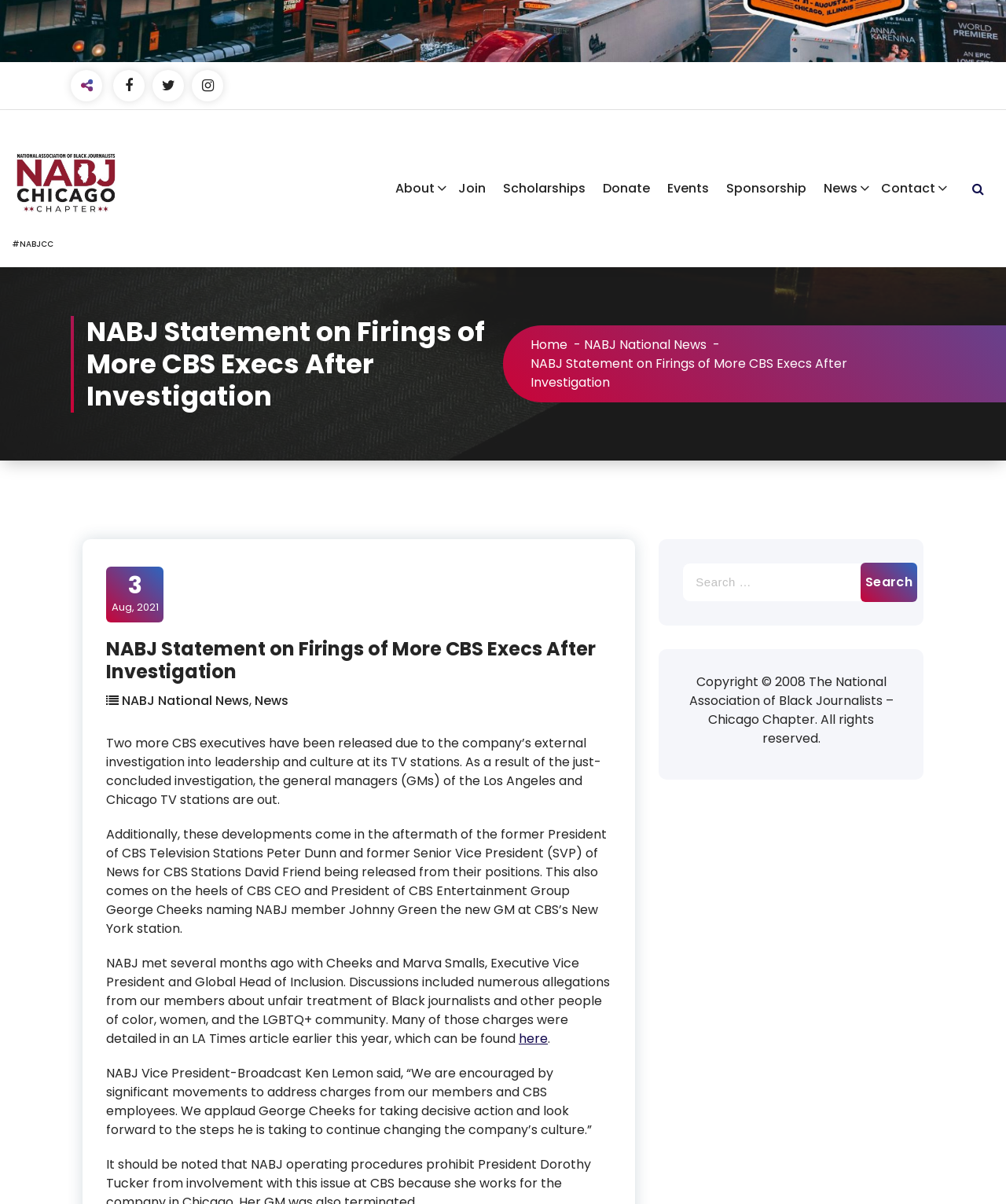Given the description News, predict the bounding box coordinates of the UI element. Ensure the coordinates are in the format (top-left x, top-left y, bottom-right x, bottom-right y) and all values are between 0 and 1.

[0.809, 0.143, 0.868, 0.171]